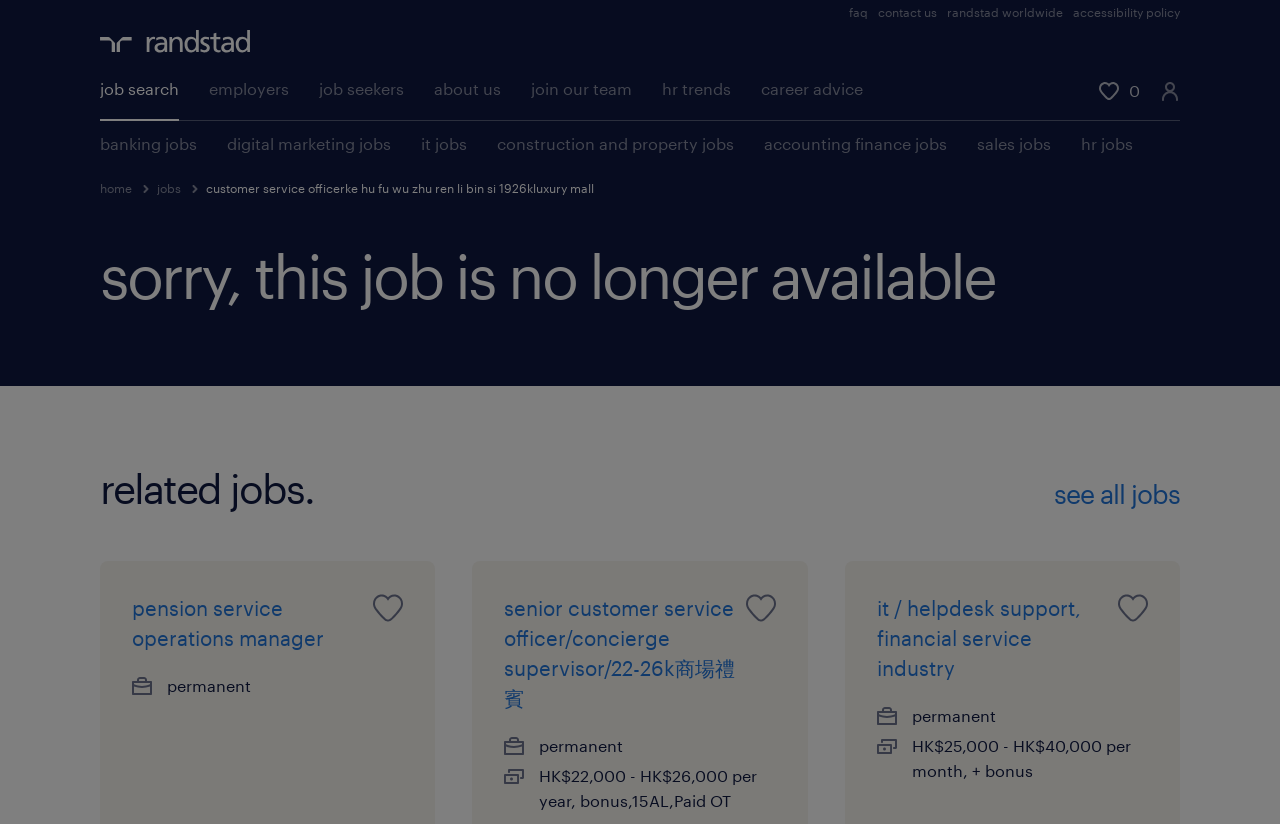Show me the bounding box coordinates of the clickable region to achieve the task as per the instruction: "save this job for later".

[0.292, 0.72, 0.315, 0.756]